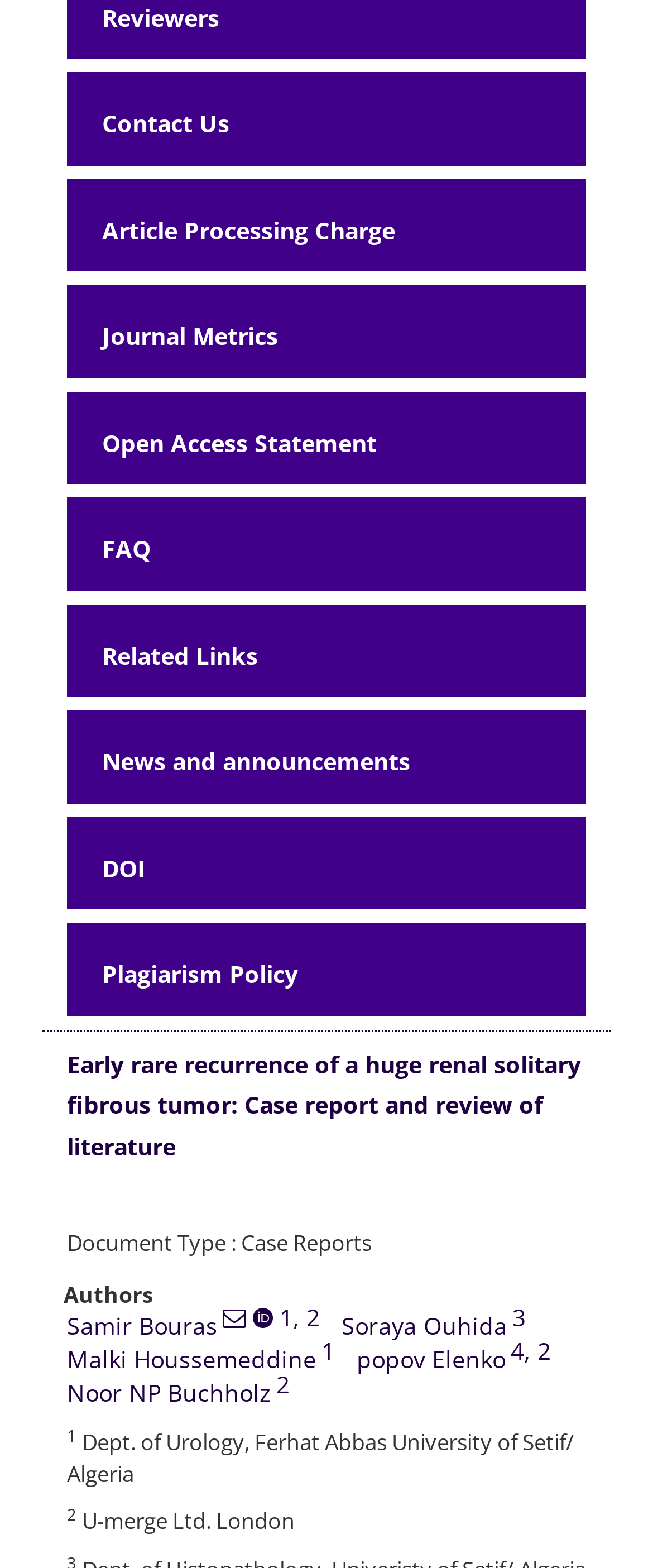Based on the provided description, "parent_node: Open Access Statement", find the bounding box of the corresponding UI element in the screenshot.

[0.103, 0.254, 0.136, 0.268]